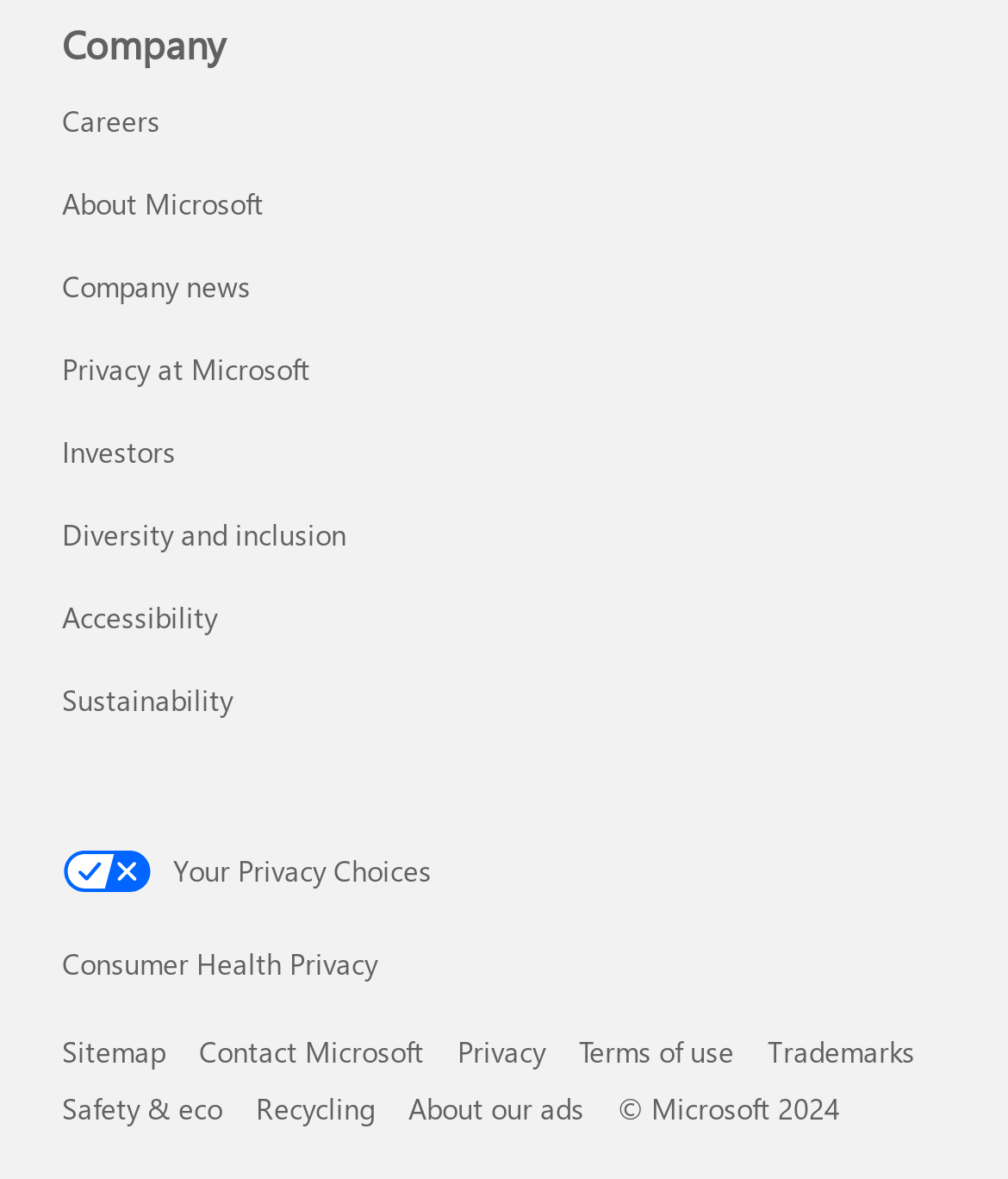Refer to the image and offer a detailed explanation in response to the question: What is the copyright year of the webpage?

I found the copyright information at the bottom of the webpage, which states '© Microsoft 2024', indicating that the copyright year is 2024.